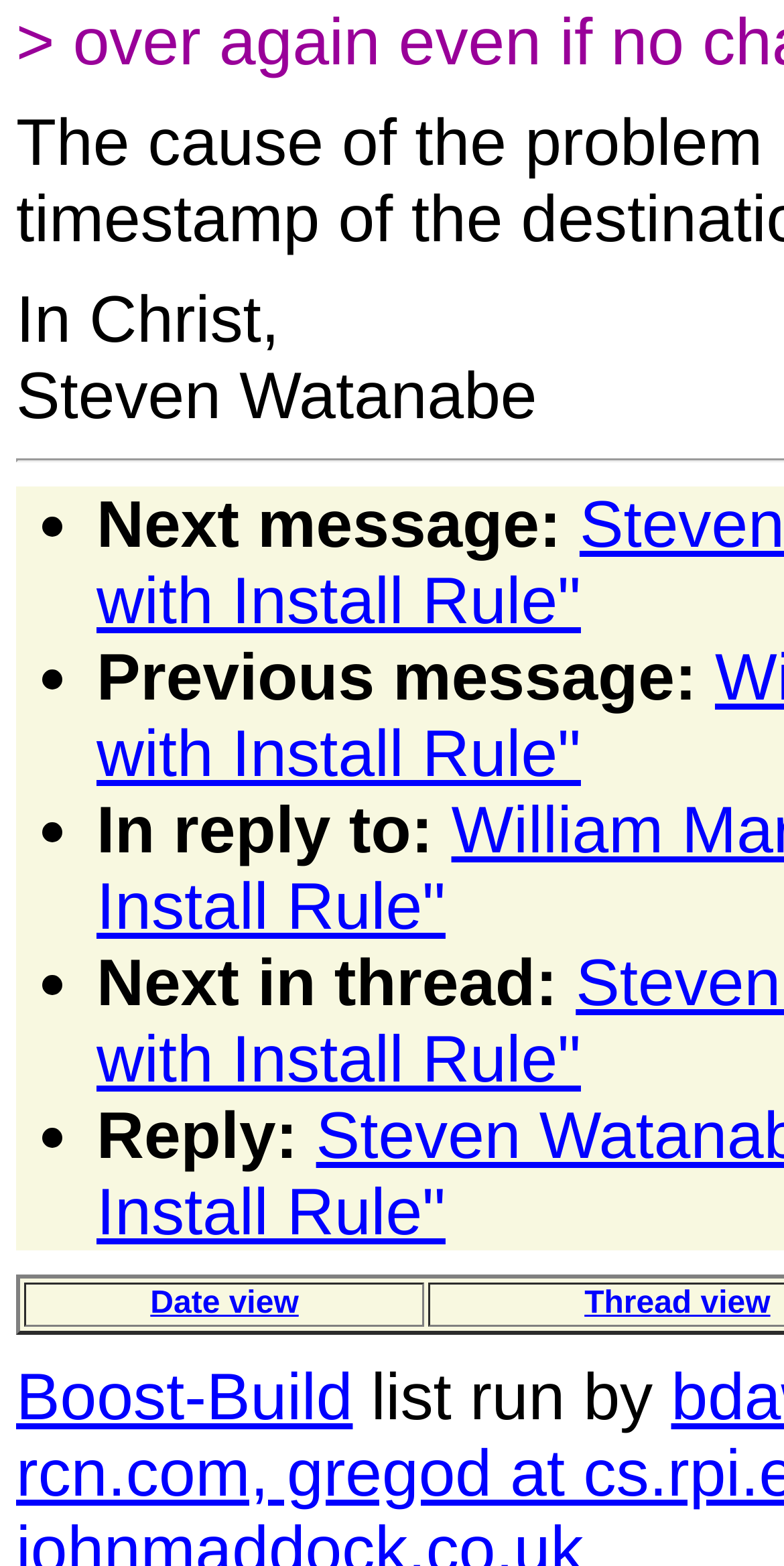Given the element description Boost-Build, specify the bounding box coordinates of the corresponding UI element in the format (top-left x, top-left y, bottom-right x, bottom-right y). All values must be between 0 and 1.

[0.021, 0.868, 0.45, 0.915]